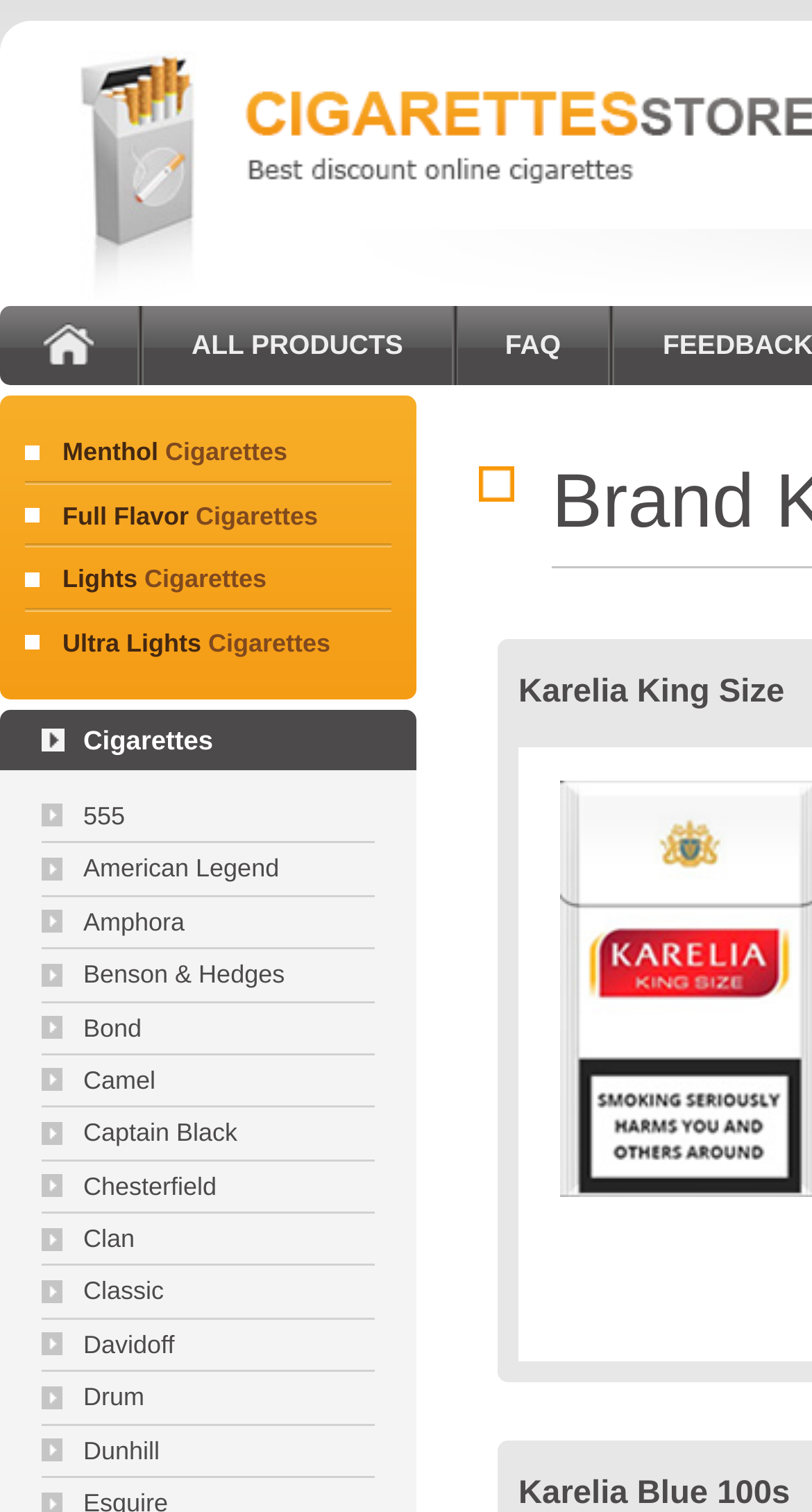Using the given element description, provide the bounding box coordinates (top-left x, top-left y, bottom-right x, bottom-right y) for the corresponding UI element in the screenshot: Captain Black

[0.051, 0.74, 0.292, 0.759]